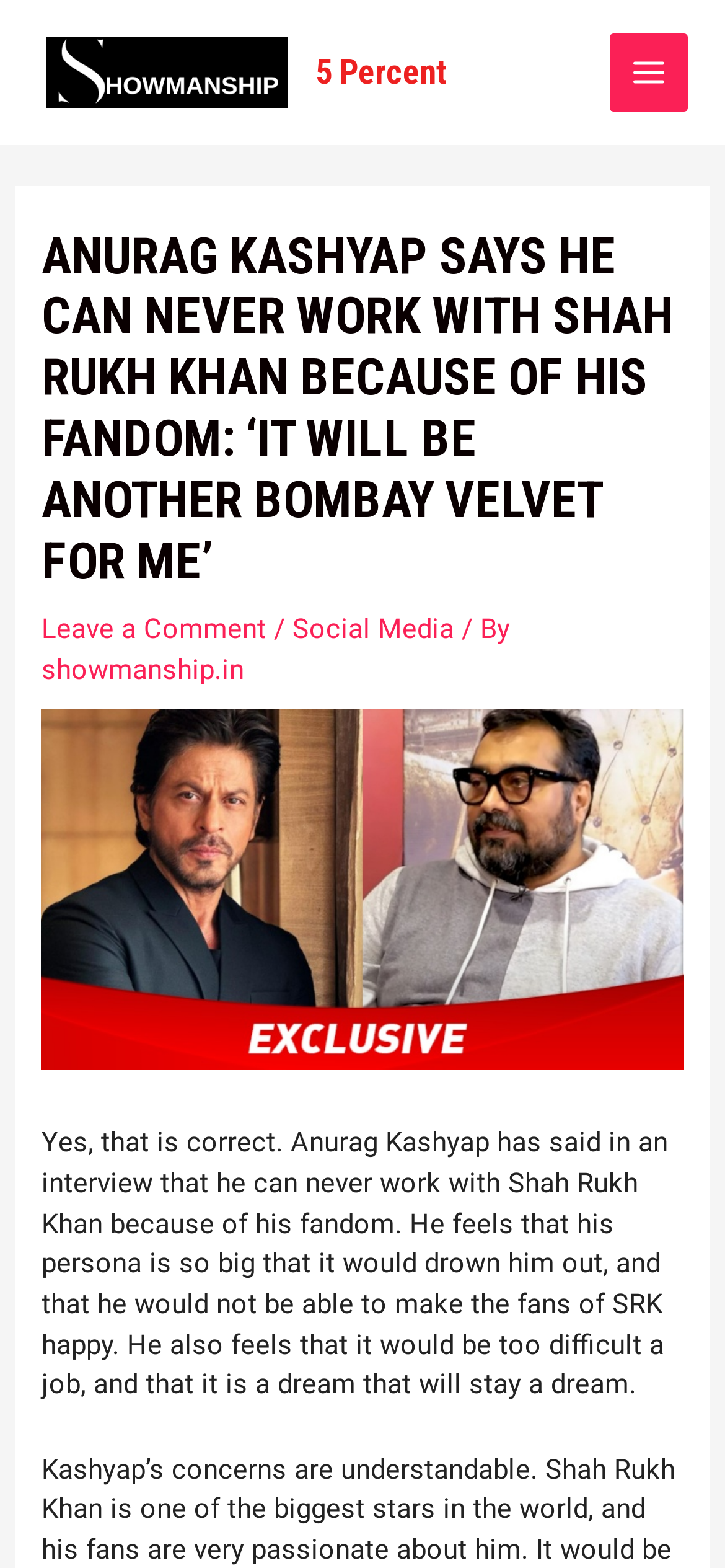Please determine the main heading text of this webpage.

ANURAG KASHYAP SAYS HE CAN NEVER WORK WITH SHAH RUKH KHAN BECAUSE OF HIS FANDOM: ‘IT WILL BE ANOTHER BOMBAY VELVET FOR ME’